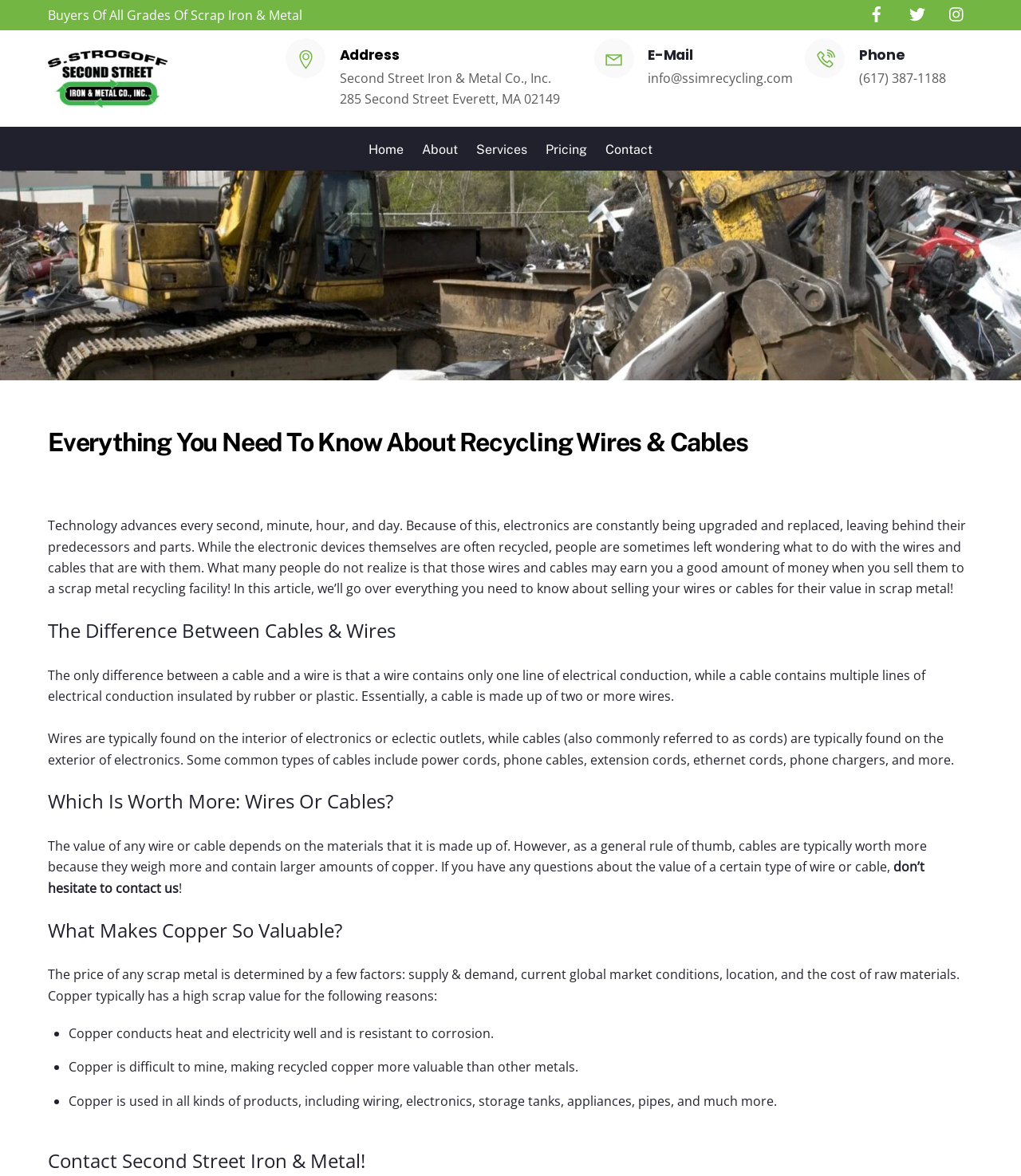Identify the bounding box coordinates for the element that needs to be clicked to fulfill this instruction: "Contact Second Street Iron & Metal". Provide the coordinates in the format of four float numbers between 0 and 1: [left, top, right, bottom].

[0.047, 0.976, 0.358, 0.998]